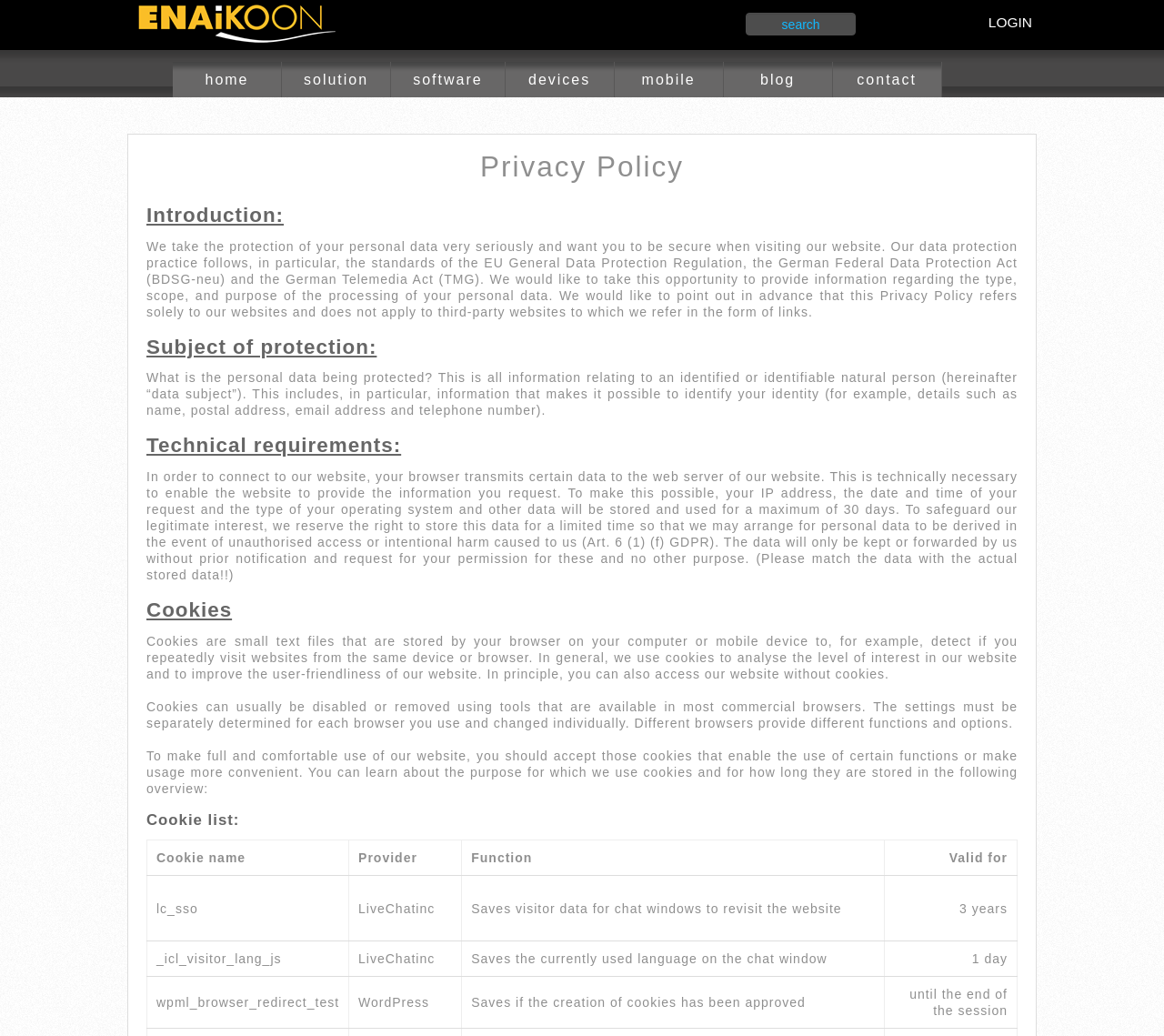Could you please study the image and provide a detailed answer to the question:
How can cookies be disabled or removed?

According to the website, cookies can usually be disabled or removed using tools that are available in most commercial browsers. The settings must be separately determined for each browser used and changed individually.